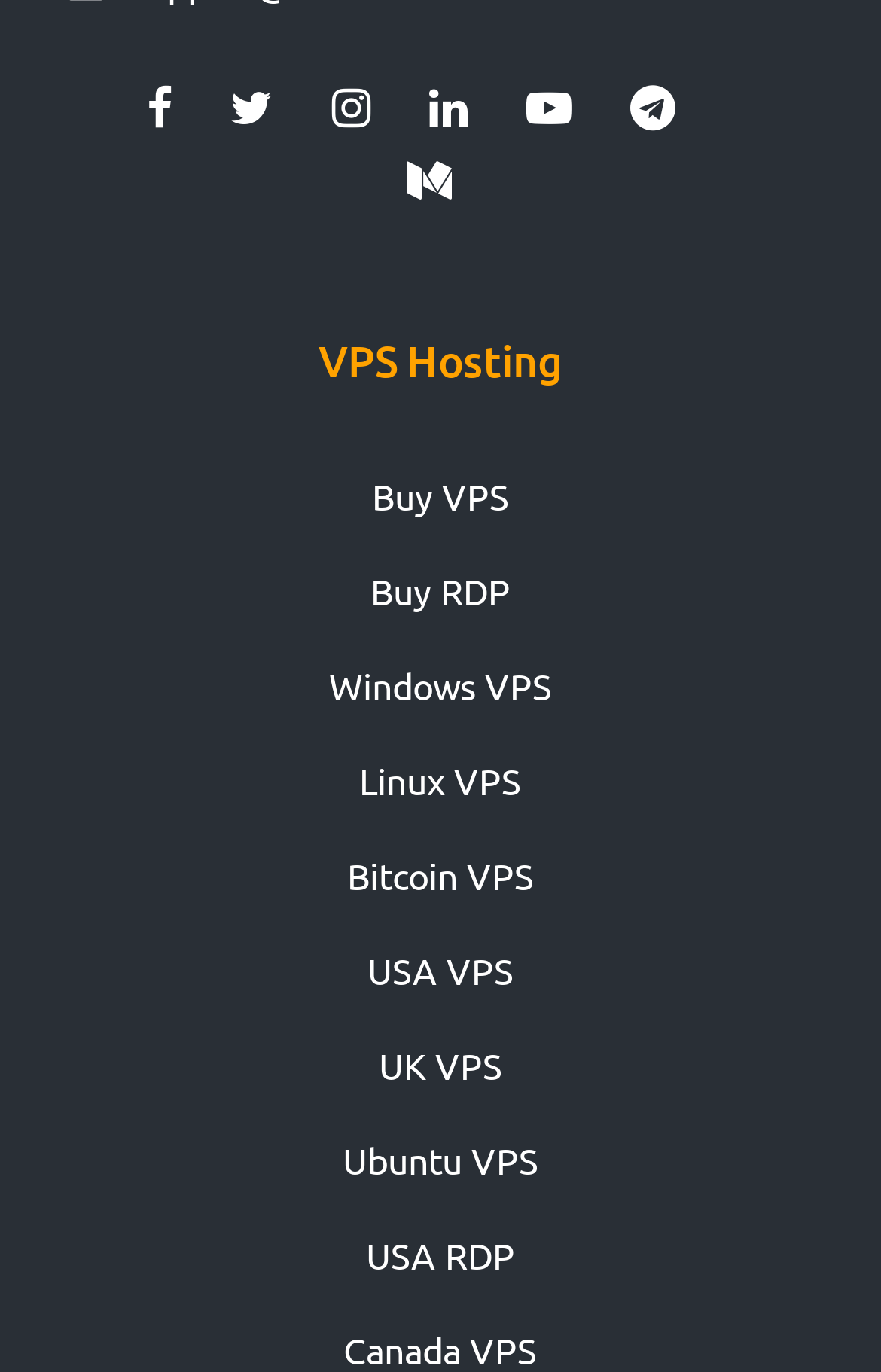Locate the bounding box coordinates for the element described below: "USA RDP". The coordinates must be four float values between 0 and 1, formatted as [left, top, right, bottom].

[0.415, 0.898, 0.585, 0.931]